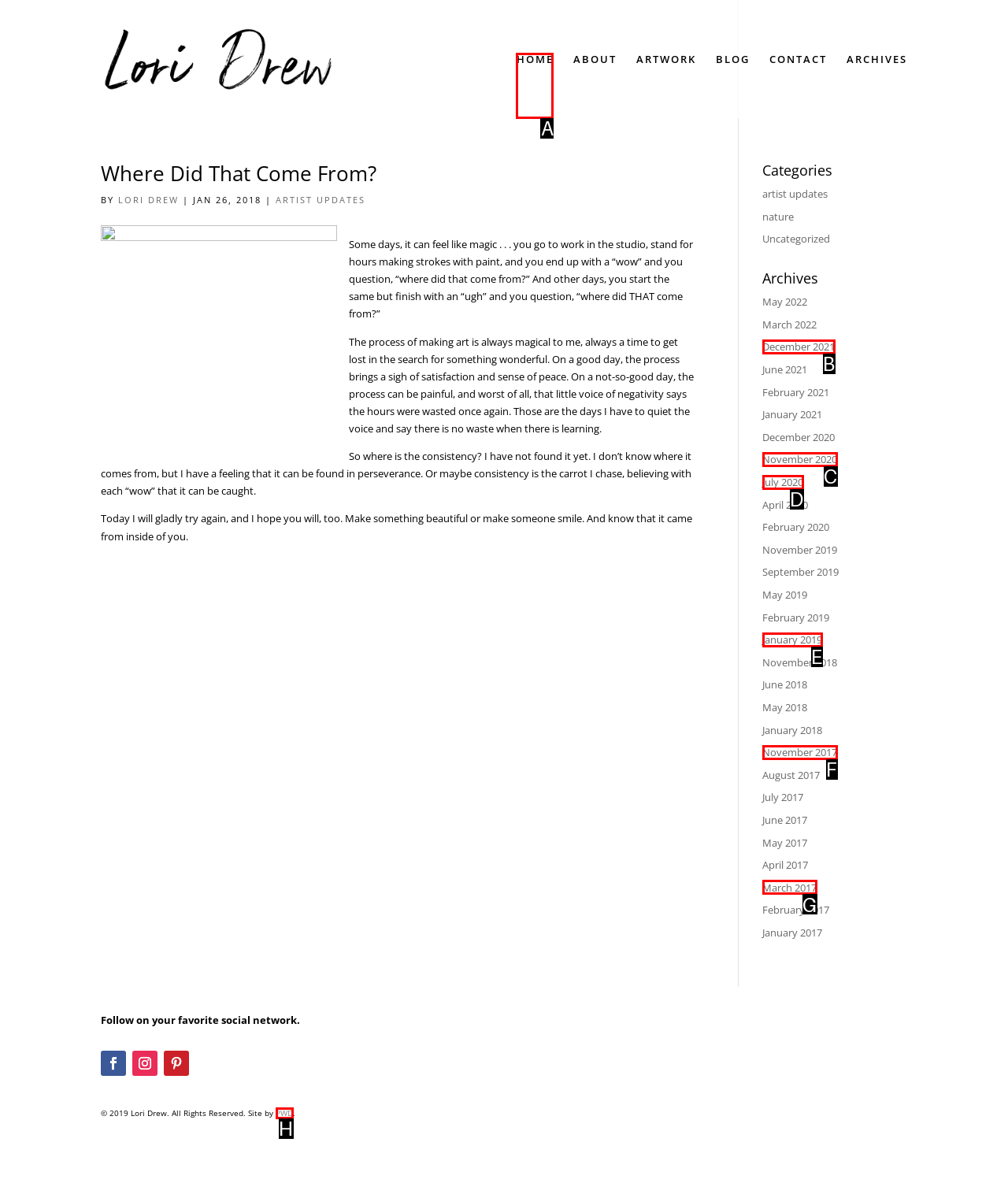Tell me which one HTML element I should click to complete the following task: Click on the 'HOME' link Answer with the option's letter from the given choices directly.

A